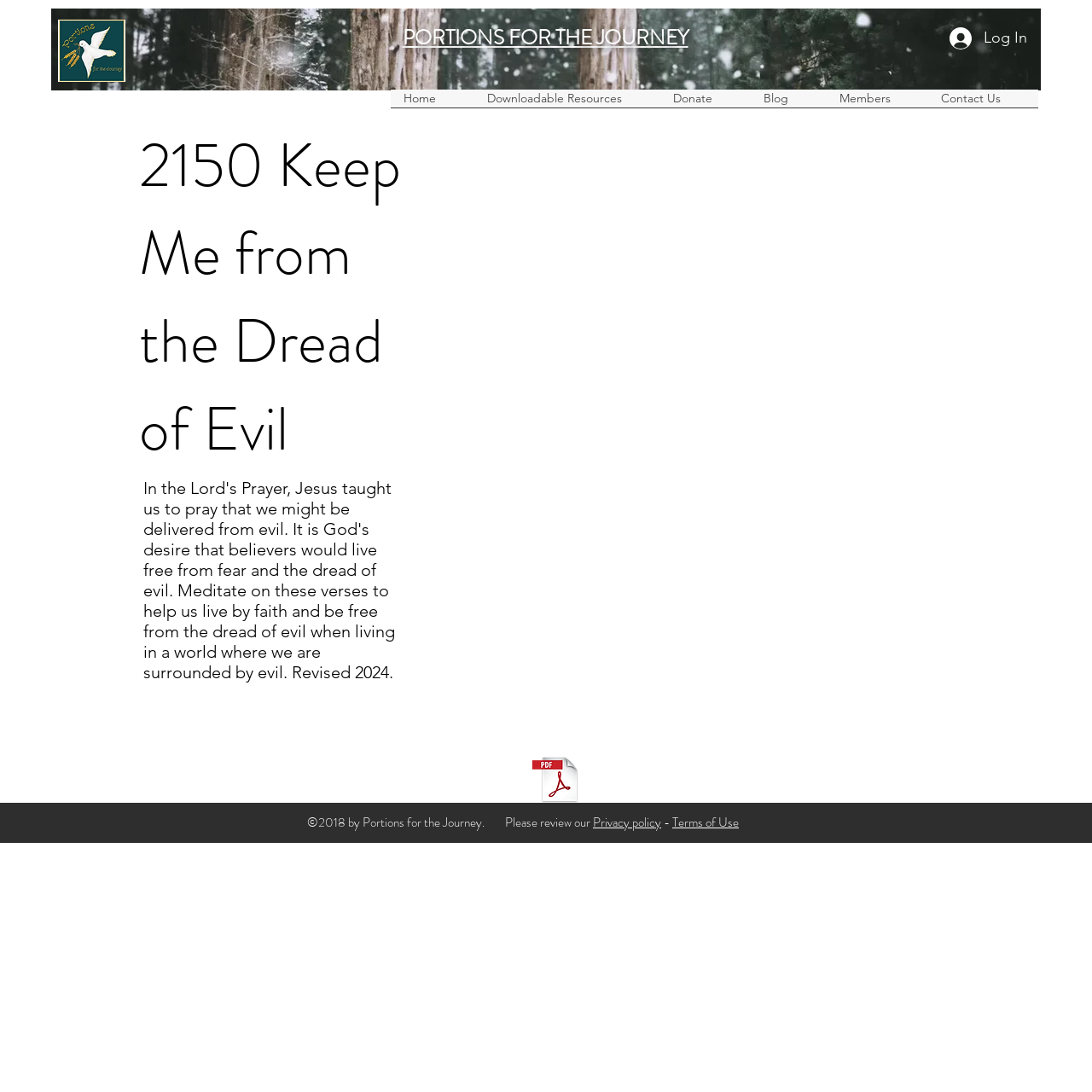Pinpoint the bounding box coordinates of the clickable area necessary to execute the following instruction: "View the Privacy policy". The coordinates should be given as four float numbers between 0 and 1, namely [left, top, right, bottom].

[0.543, 0.745, 0.605, 0.762]